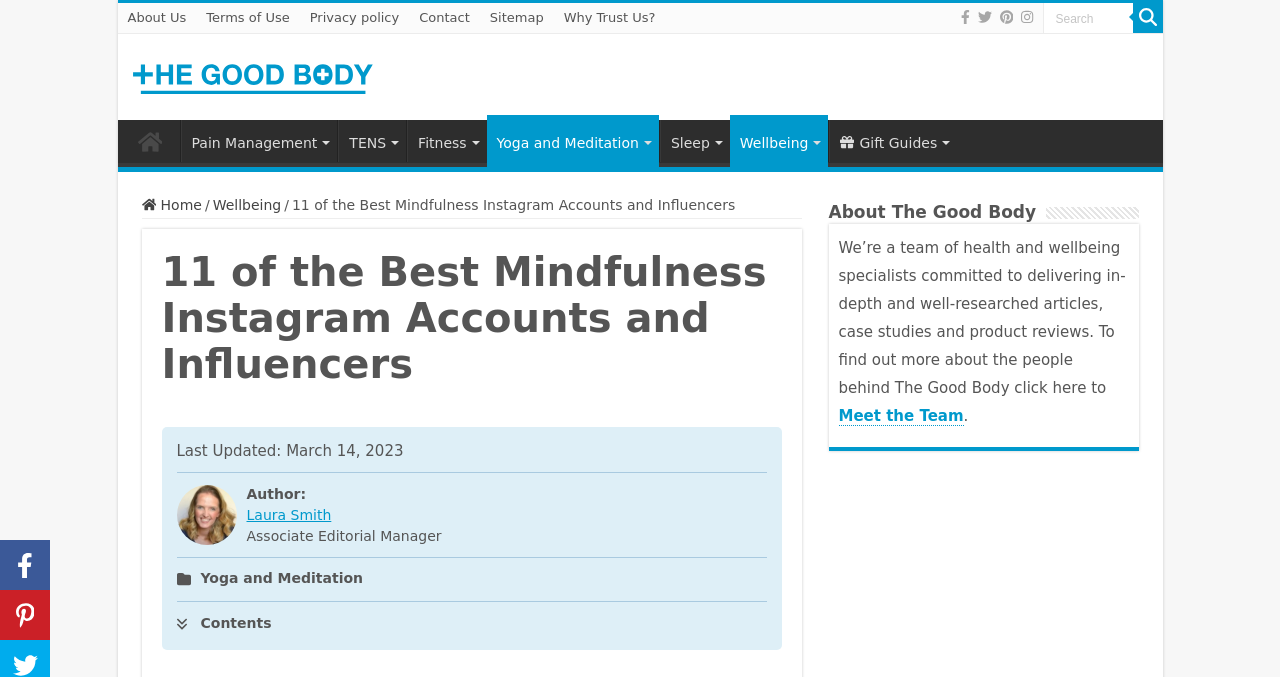Please find the bounding box for the UI element described by: "SUBMIT".

None